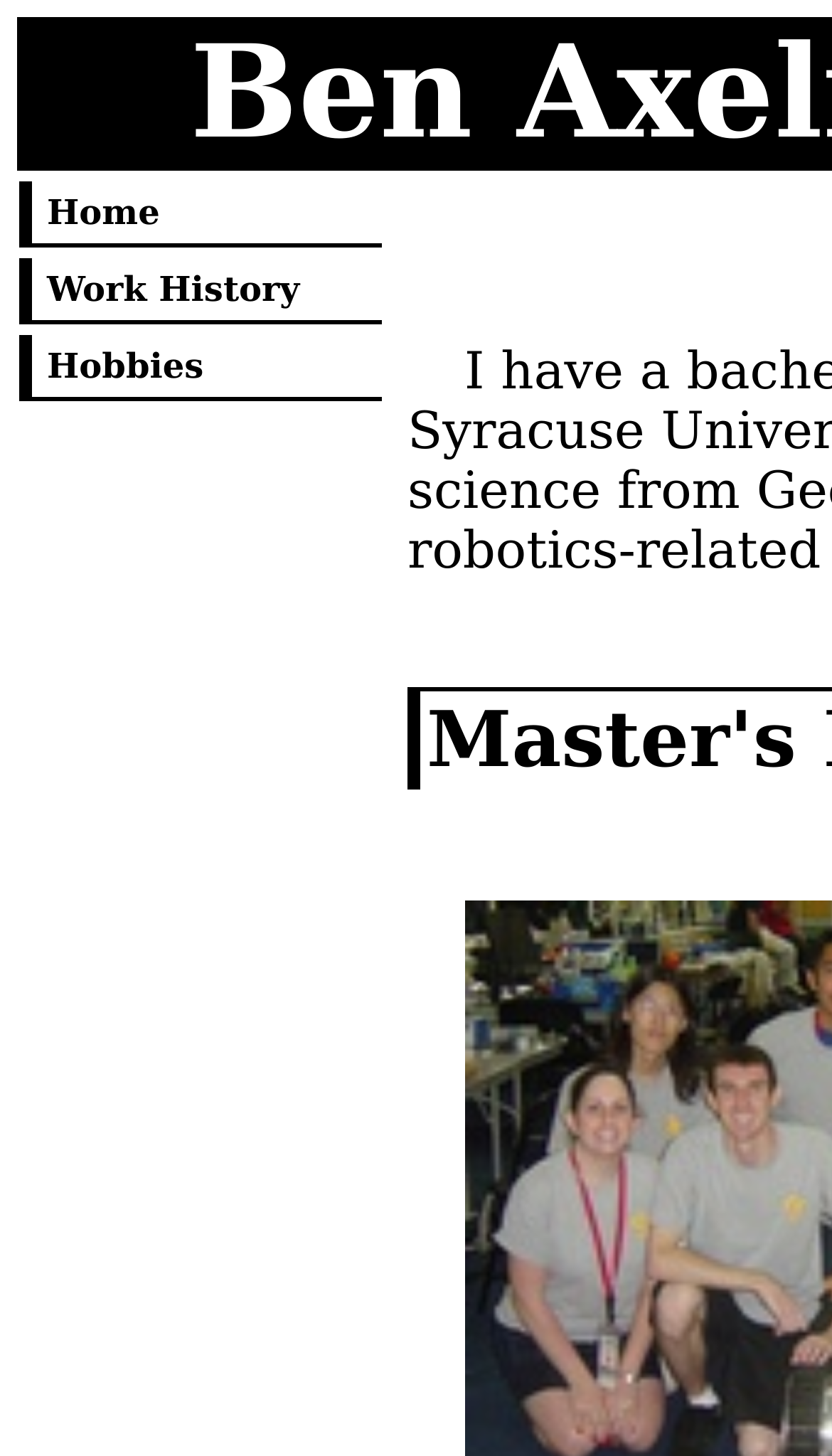Find the bounding box of the element with the following description: "Work History". The coordinates must be four float numbers between 0 and 1, formatted as [left, top, right, bottom].

[0.038, 0.177, 0.459, 0.22]